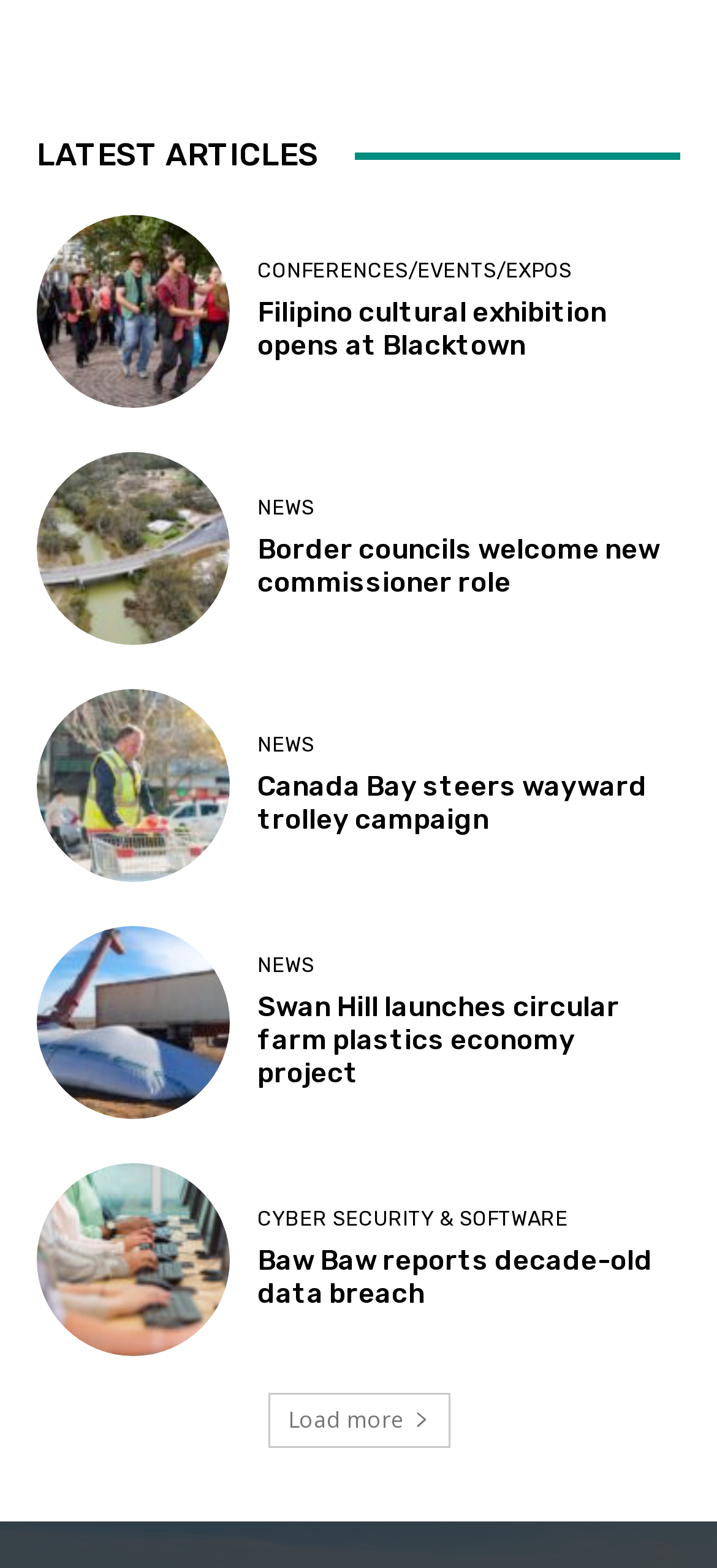Please provide the bounding box coordinates for the element that needs to be clicked to perform the following instruction: "Explore Canada Bay steers wayward trolley campaign". The coordinates should be given as four float numbers between 0 and 1, i.e., [left, top, right, bottom].

[0.359, 0.491, 0.903, 0.533]